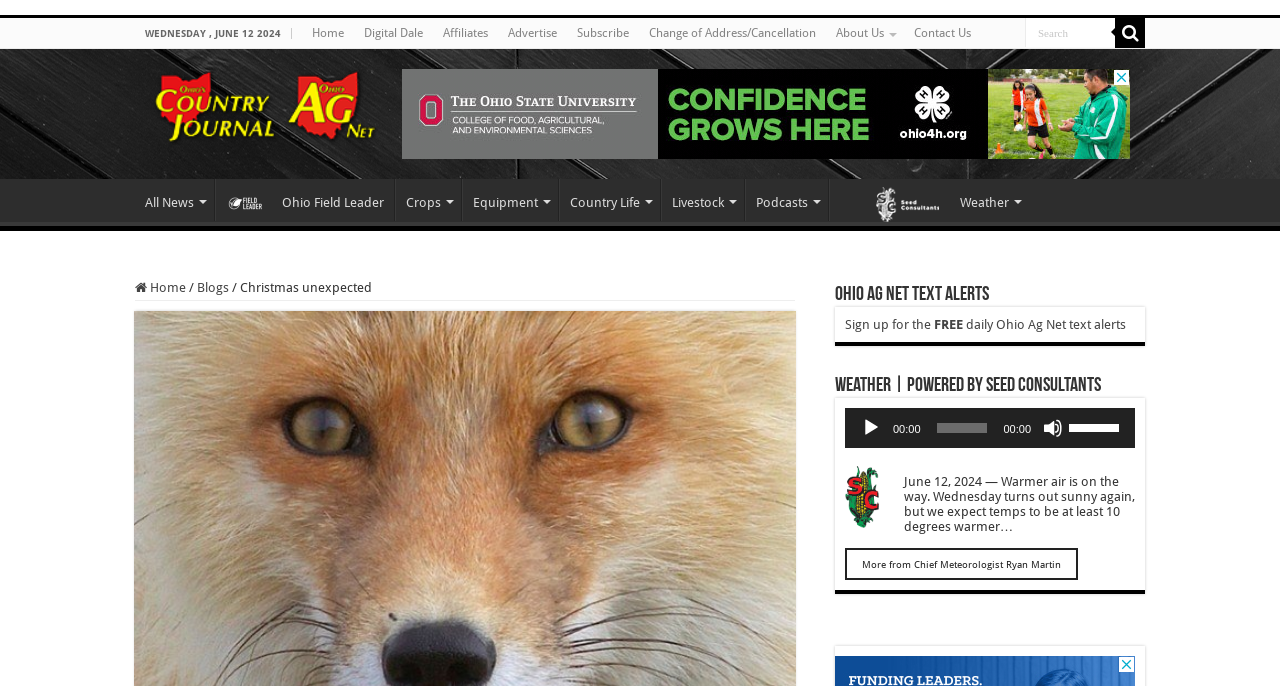Please identify the bounding box coordinates of the clickable area that will fulfill the following instruction: "Play the audio". The coordinates should be in the format of four float numbers between 0 and 1, i.e., [left, top, right, bottom].

[0.673, 0.609, 0.688, 0.638]